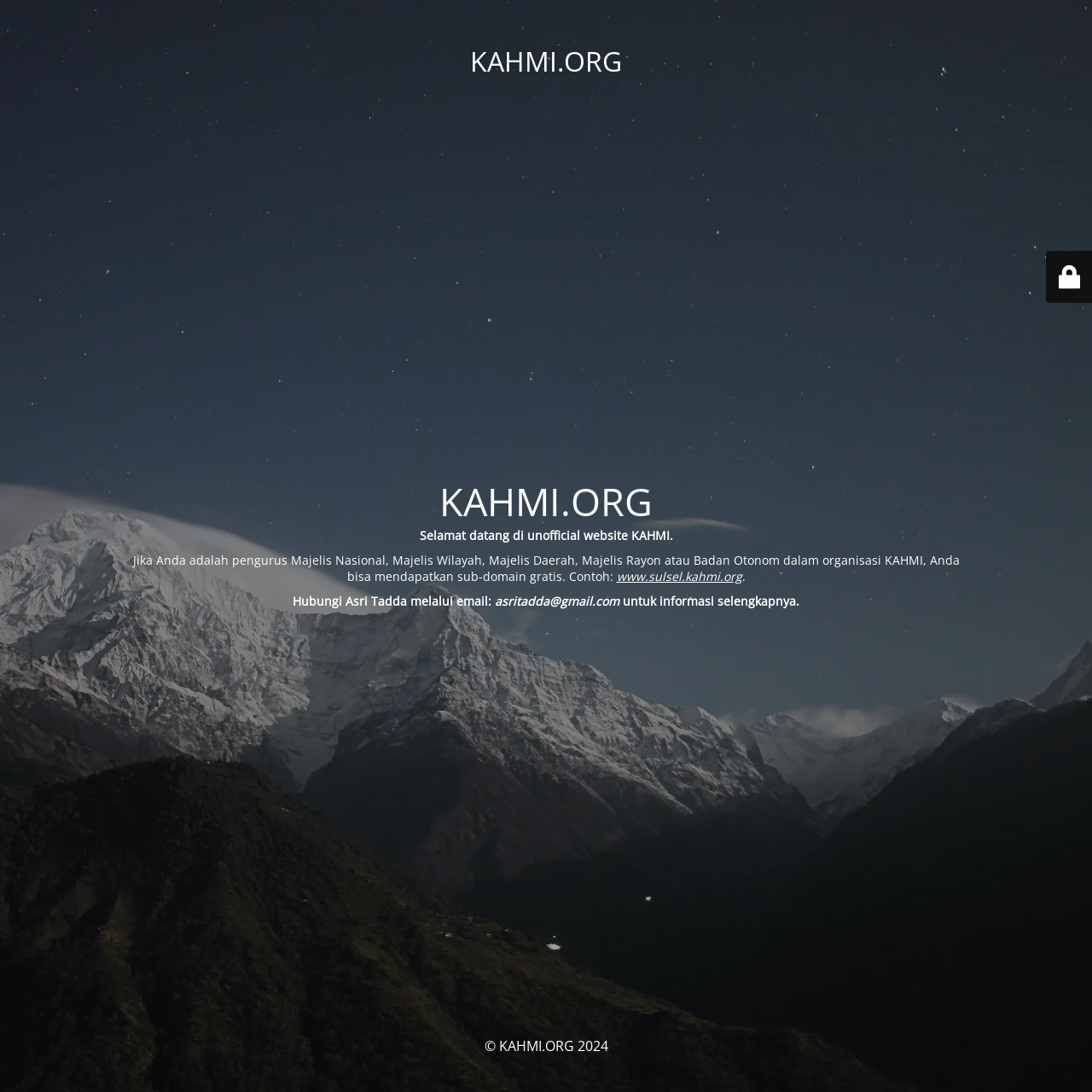What is the email address of Asri Tadda?
Please provide a single word or phrase as your answer based on the image.

asritadda@gmail.com